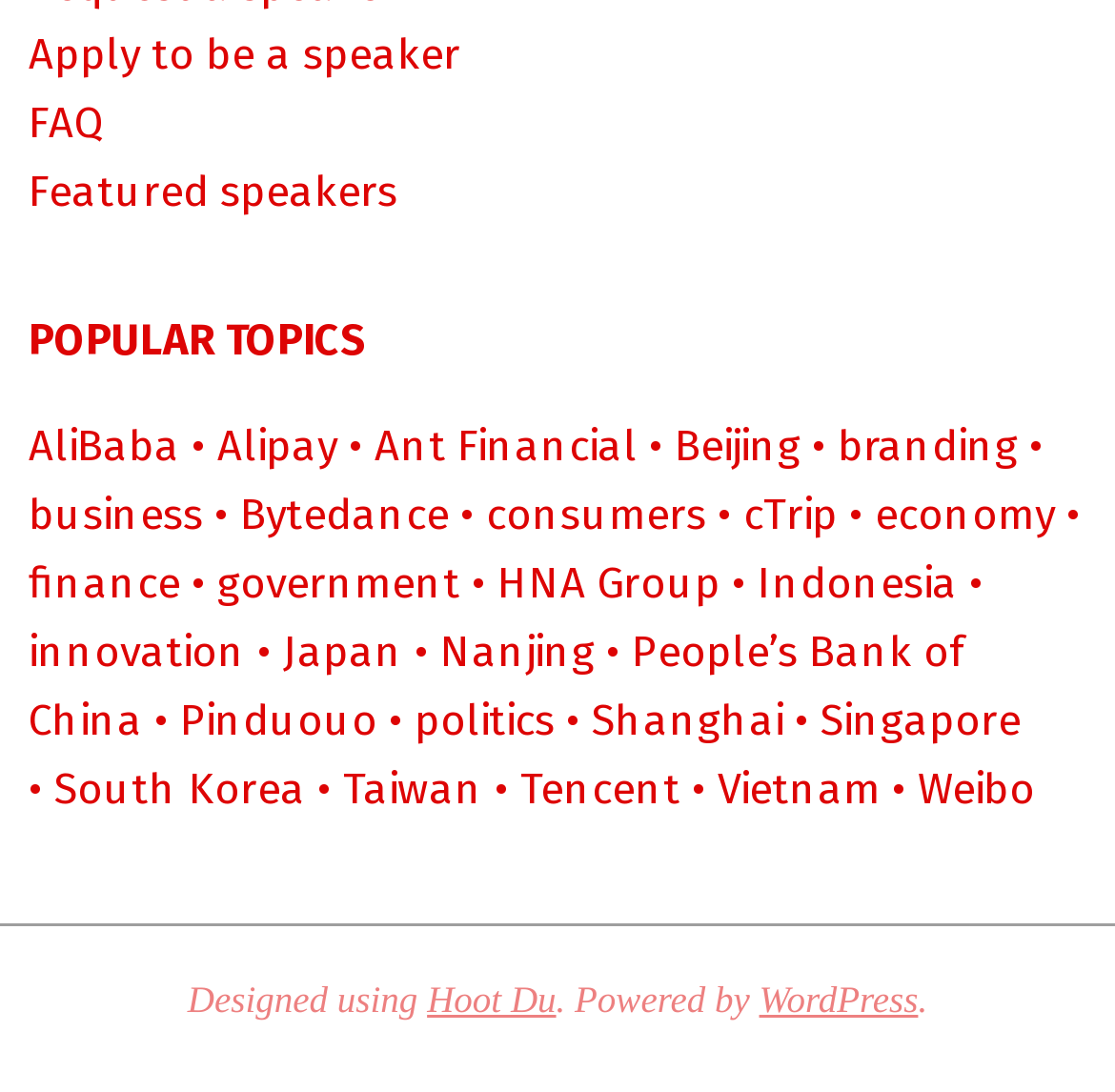Find the bounding box coordinates of the clickable element required to execute the following instruction: "Read about branding". Provide the coordinates as four float numbers between 0 and 1, i.e., [left, top, right, bottom].

[0.751, 0.384, 0.913, 0.431]